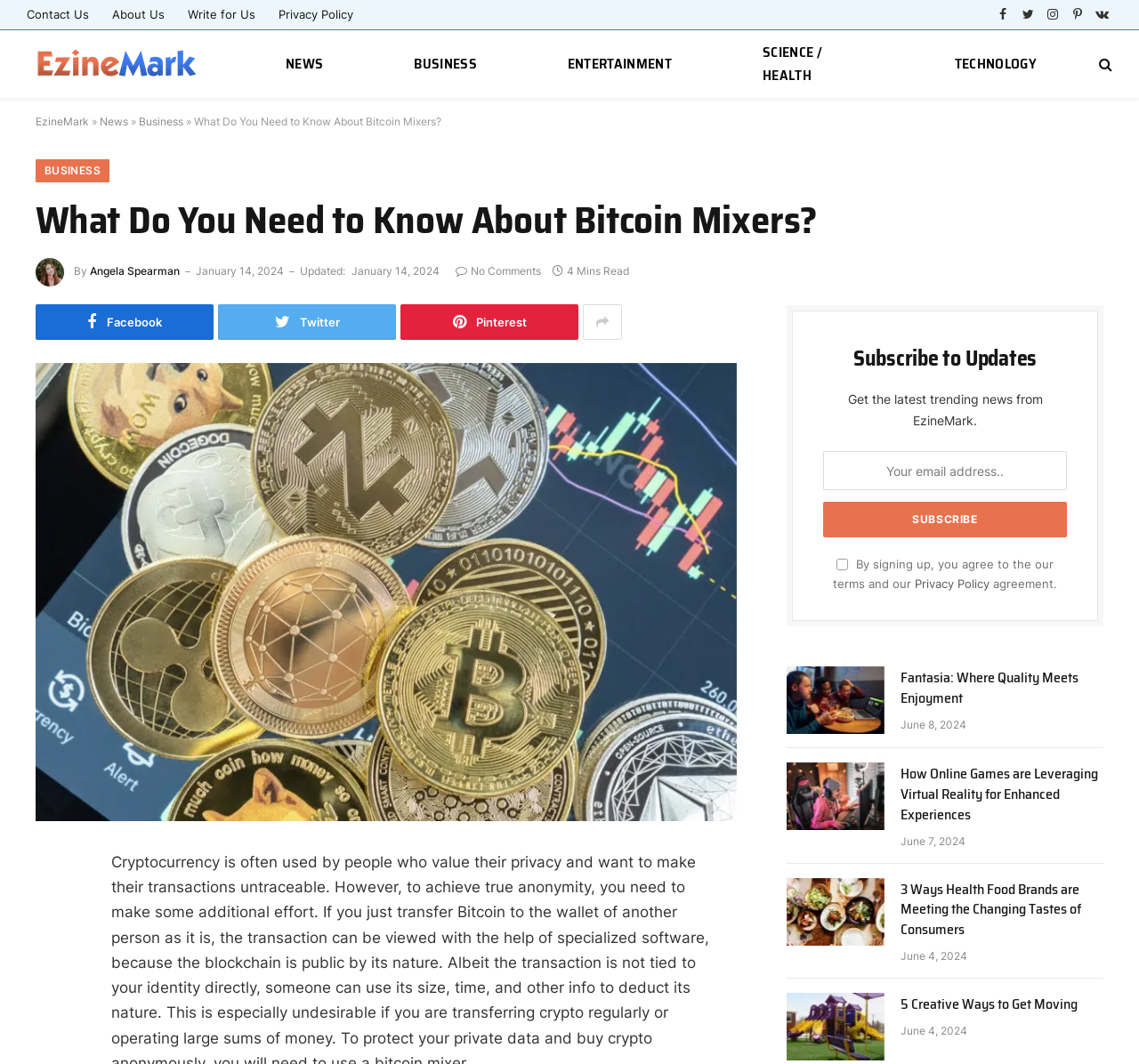Kindly determine the bounding box coordinates of the area that needs to be clicked to fulfill this instruction: "Follow Jälgi meie sotsiaalmeediakanaleid".

None